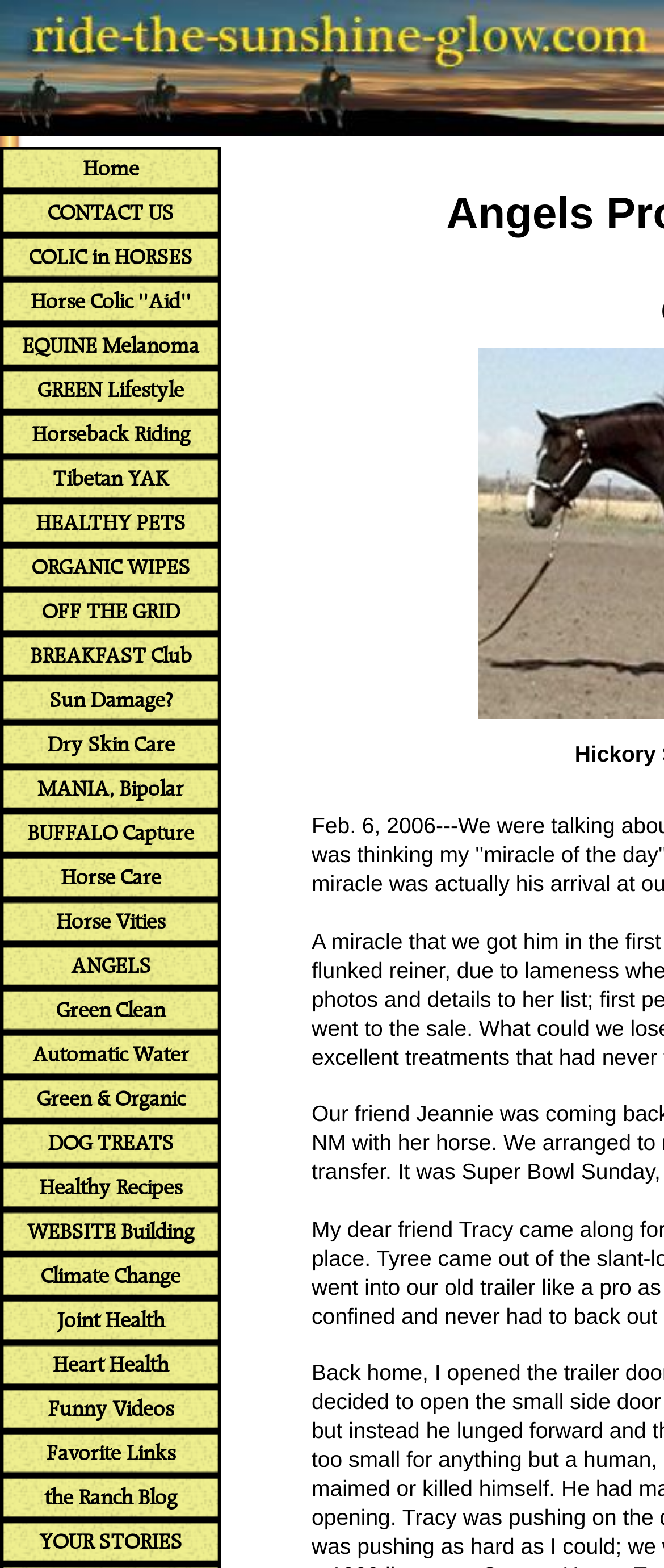Please find the bounding box coordinates of the section that needs to be clicked to achieve this instruction: "go to home page".

[0.0, 0.093, 0.333, 0.122]